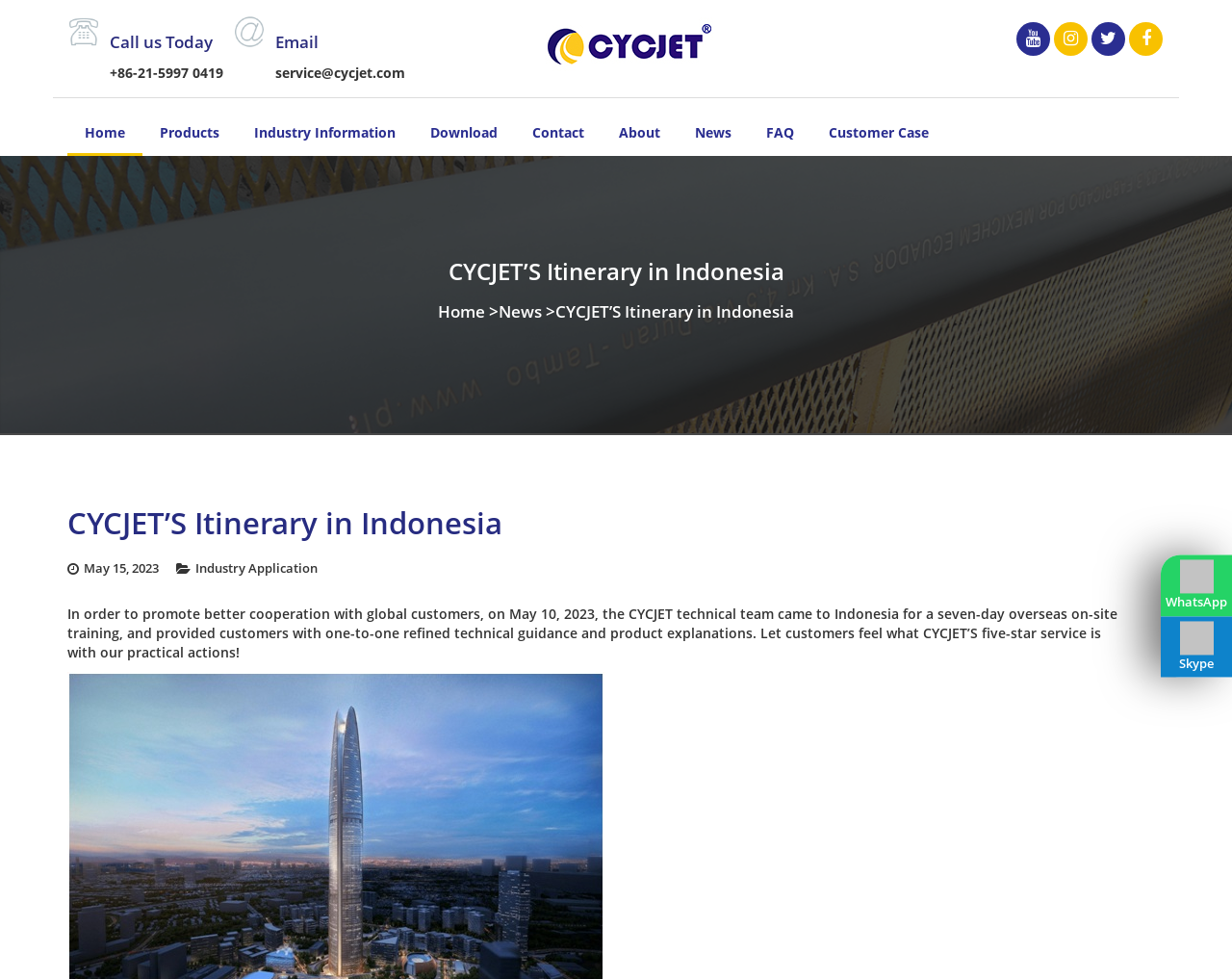Given the webpage screenshot and the description, determine the bounding box coordinates (top-left x, top-left y, bottom-right x, bottom-right y) that define the location of the UI element matching this description: CYCJET’S Itinerary in Indonesia

[0.451, 0.307, 0.645, 0.329]